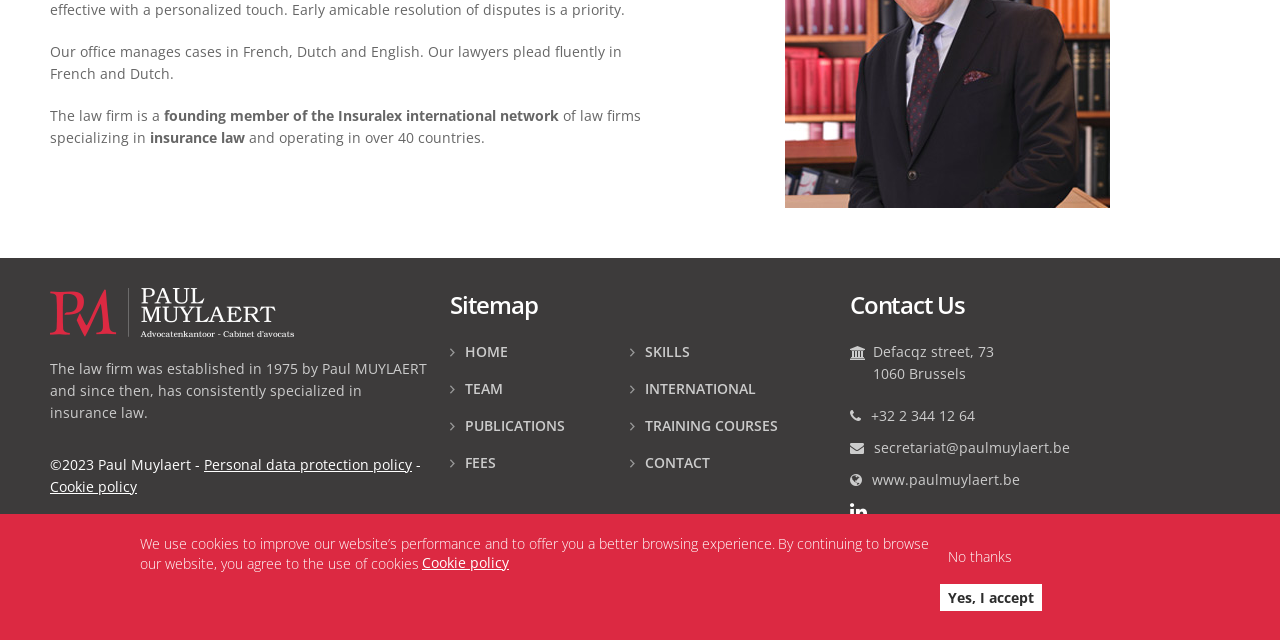Bounding box coordinates are specified in the format (top-left x, top-left y, bottom-right x, bottom-right y). All values are floating point numbers bounded between 0 and 1. Please provide the bounding box coordinate of the region this sentence describes: Yes, I accept

[0.734, 0.912, 0.814, 0.955]